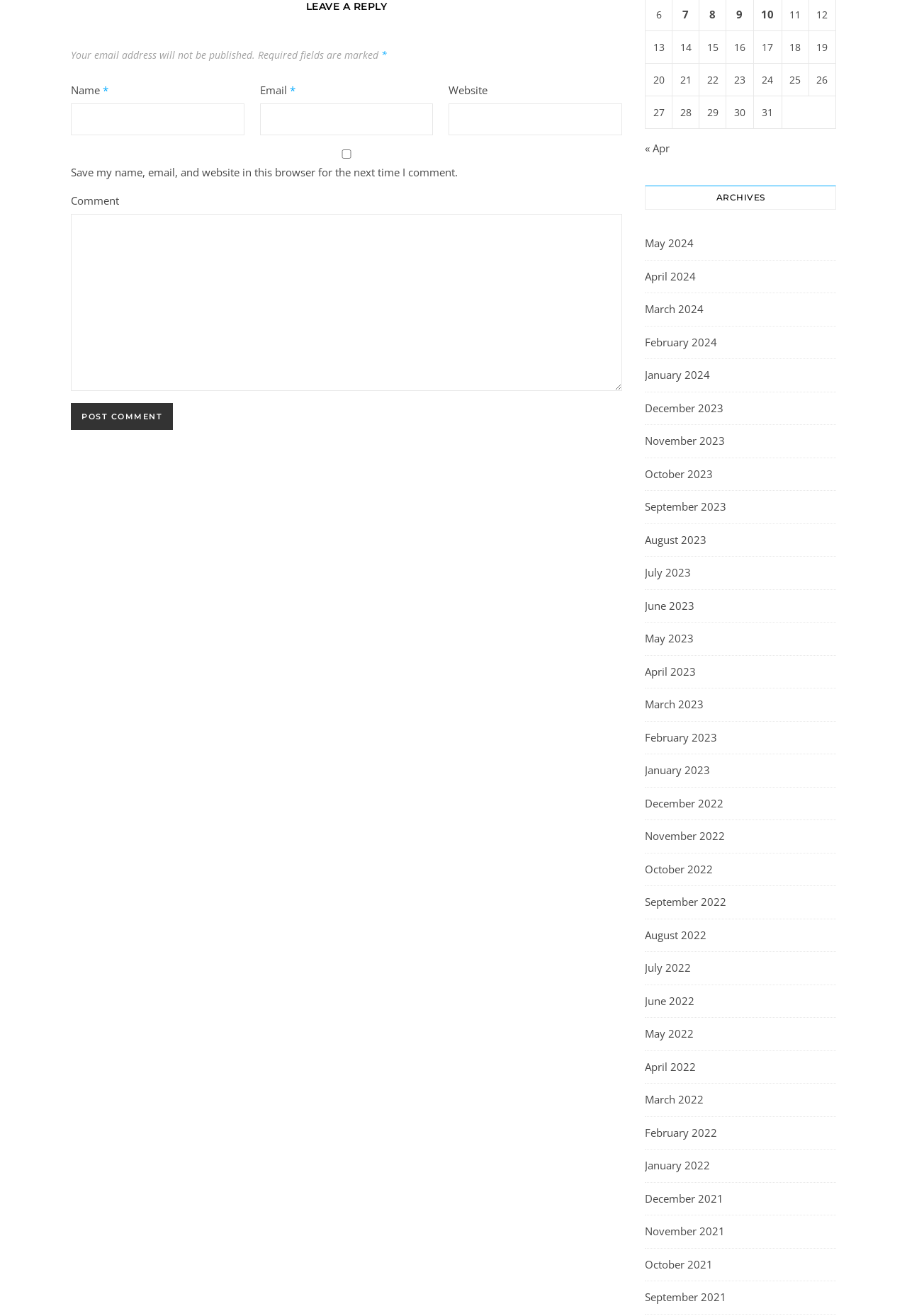Please reply to the following question using a single word or phrase: 
What is the function of the checkbox 'Save my name, email, and website in this browser for the next time I comment'?

To save user information